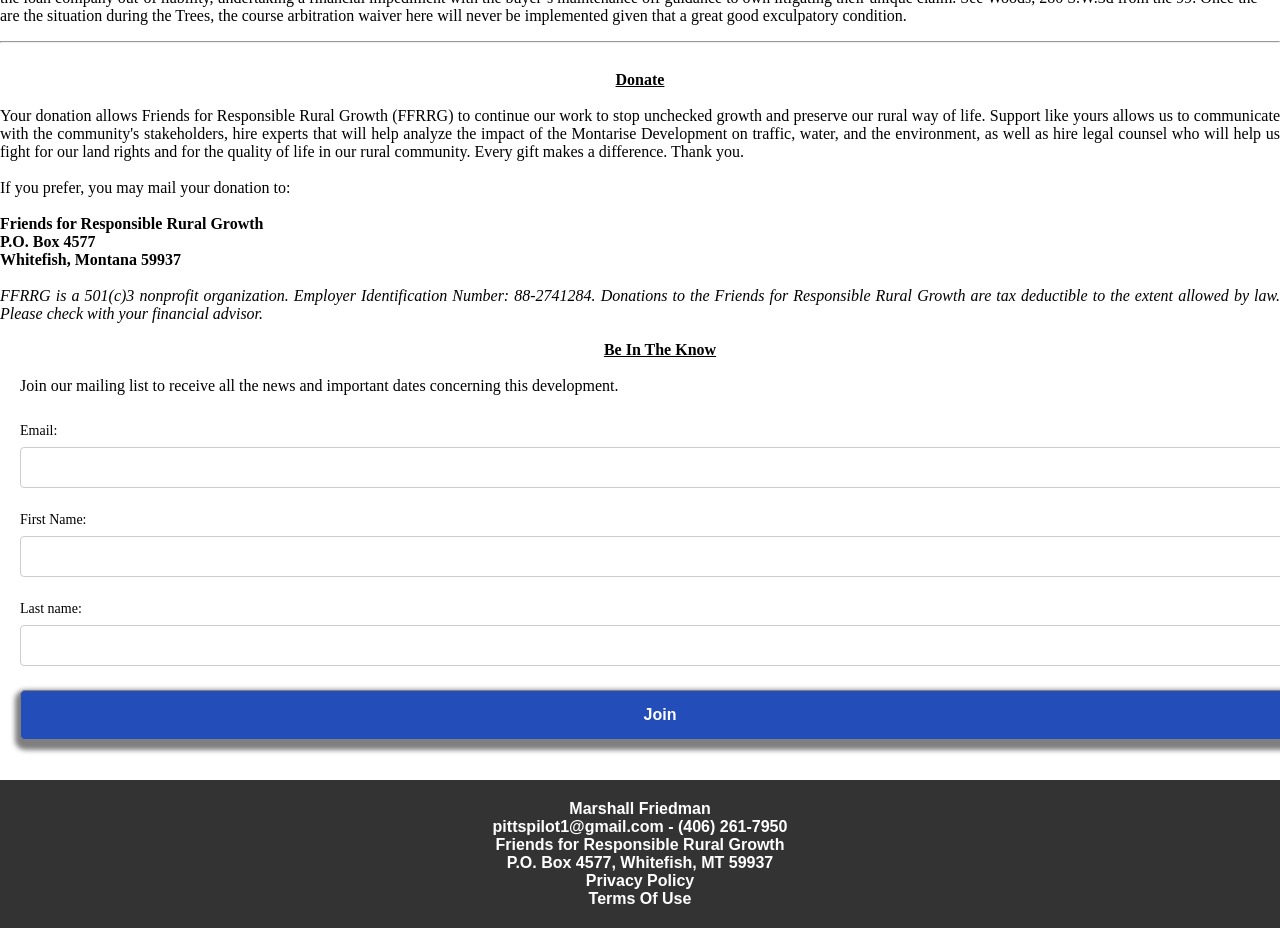Find the bounding box coordinates for the HTML element described as: "Privacy Policy". The coordinates should consist of four float values between 0 and 1, i.e., [left, top, right, bottom].

[0.458, 0.939, 0.542, 0.957]